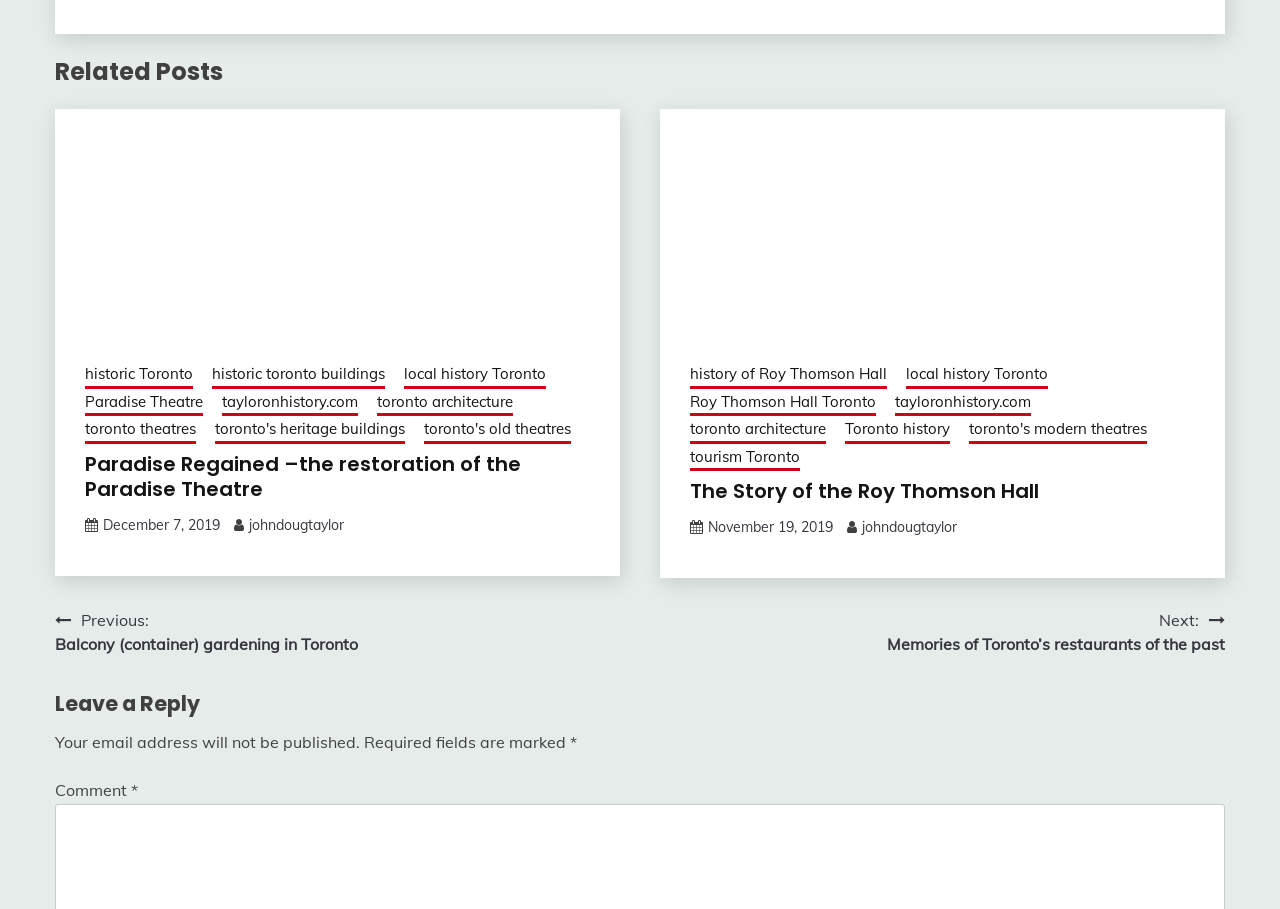Please find the bounding box coordinates of the element that must be clicked to perform the given instruction: "go to previous post". The coordinates should be four float numbers from 0 to 1, i.e., [left, top, right, bottom].

[0.043, 0.669, 0.28, 0.722]